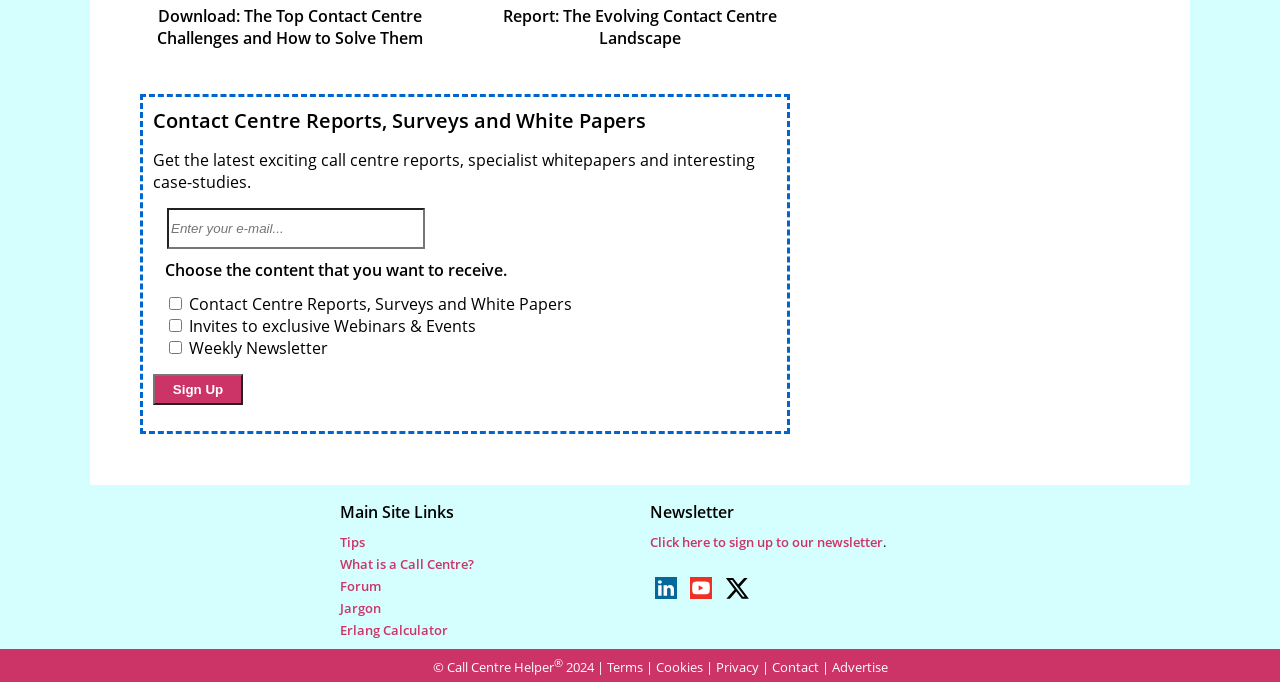Using the webpage screenshot, locate the HTML element that fits the following description and provide its bounding box: "Home".

None